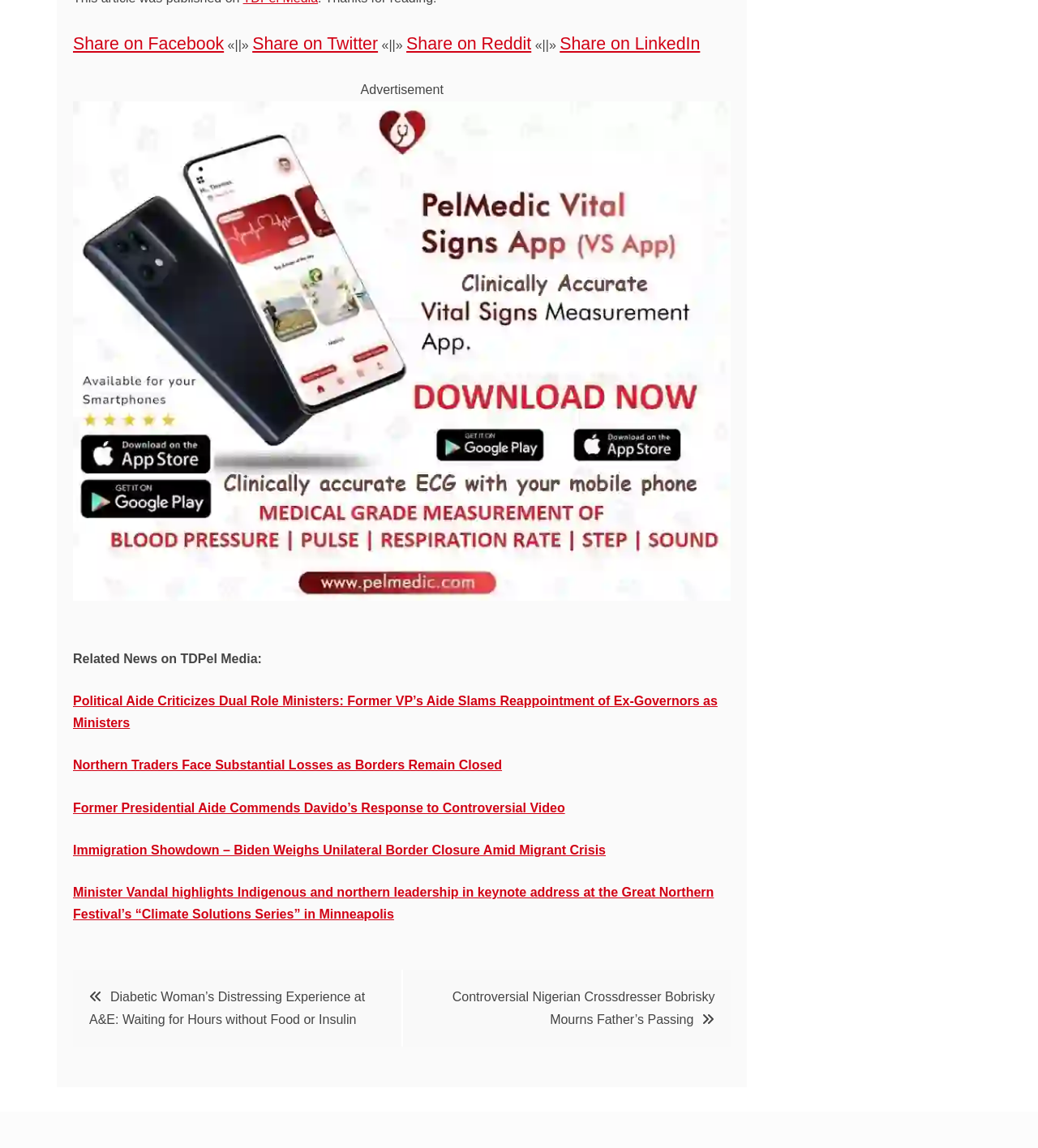What type of content is listed under 'Related News on TDPel Media:'?
Look at the image and respond to the question as thoroughly as possible.

The section 'Related News on TDPel Media:' lists several links to news articles, such as 'Political Aide Criticizes Dual Role Ministers' and 'Northern Traders Face Substantial Losses as Borders Remain Closed', indicating that it provides a list of related news articles.